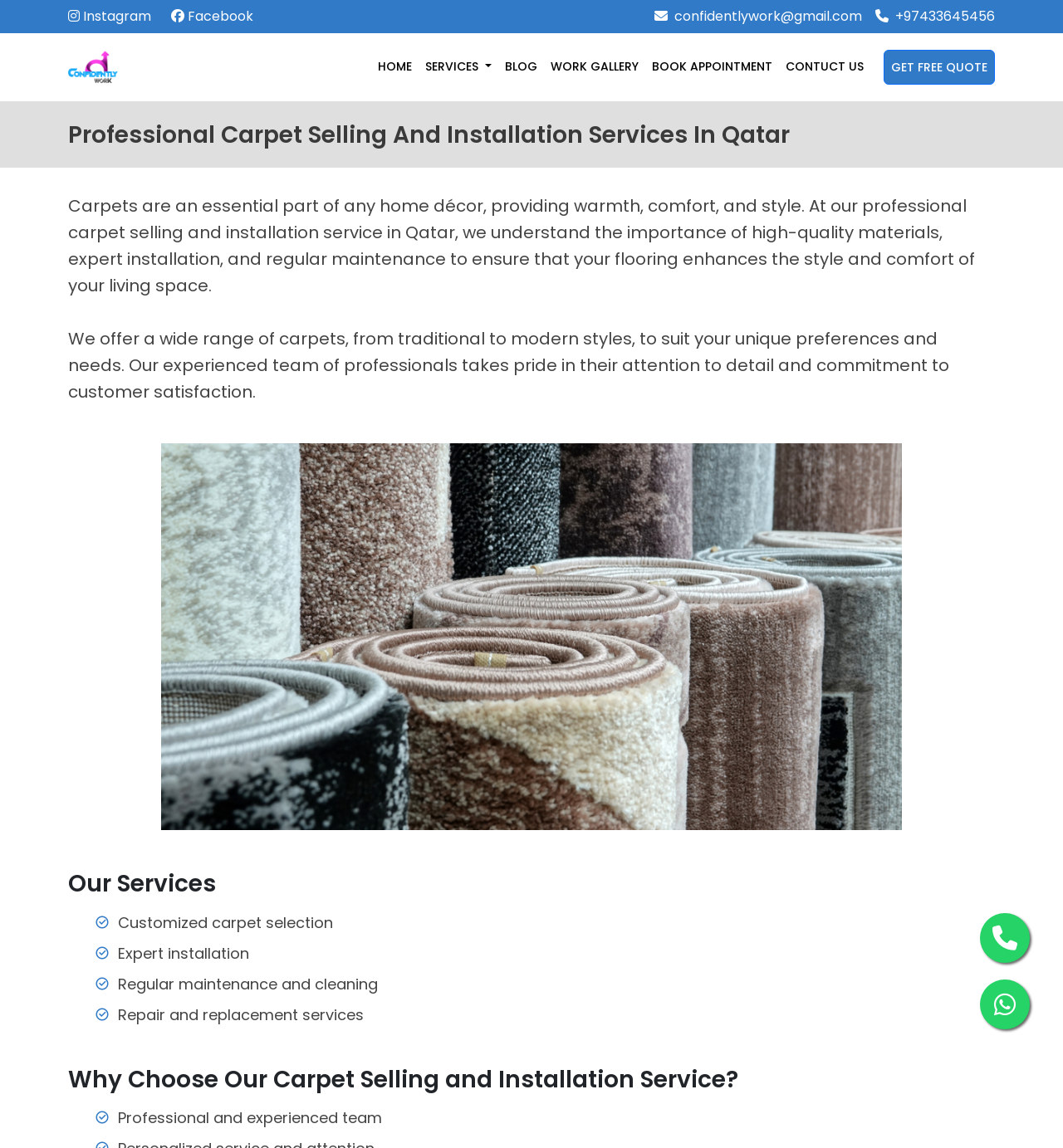Please determine the bounding box coordinates of the element to click on in order to accomplish the following task: "Click the Instagram link". Ensure the coordinates are four float numbers ranging from 0 to 1, i.e., [left, top, right, bottom].

[0.064, 0.006, 0.142, 0.022]